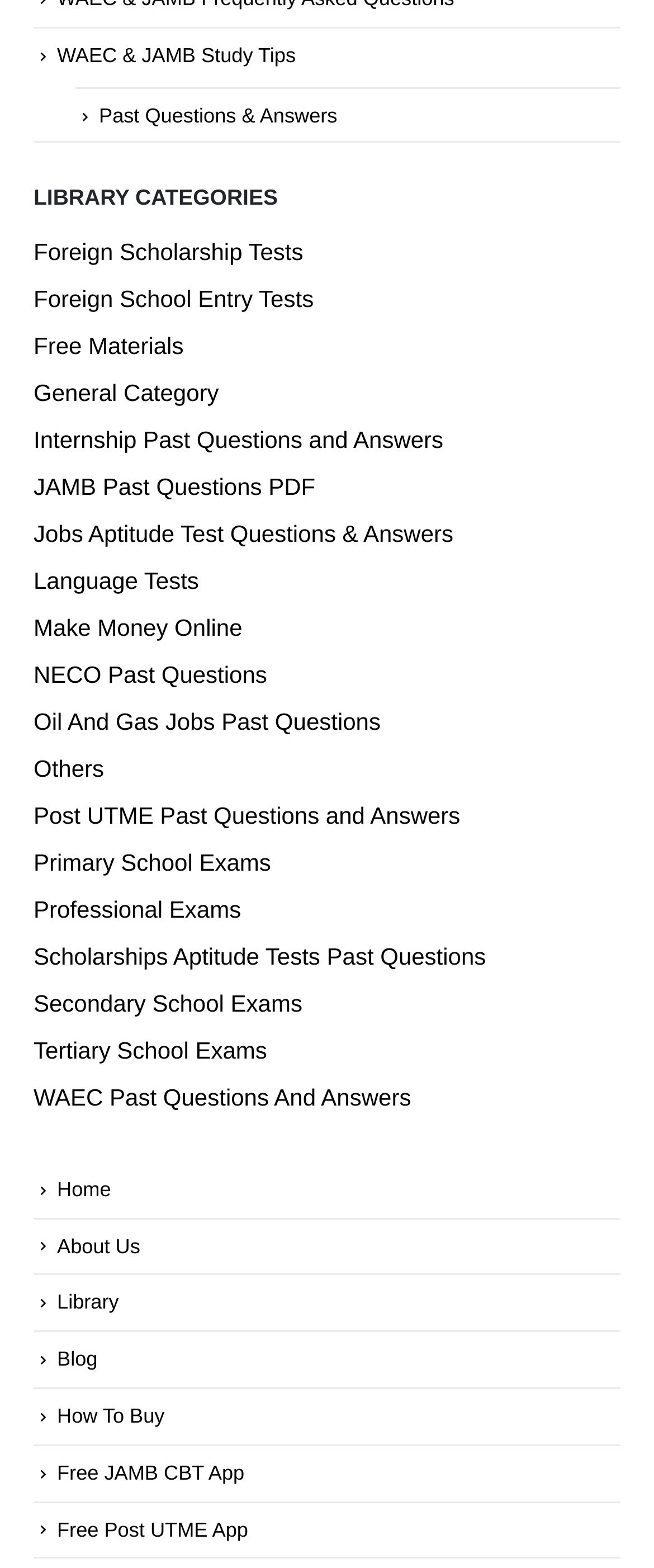What is the position of 'Home' link?
Based on the screenshot, provide your answer in one word or phrase.

Bottom left